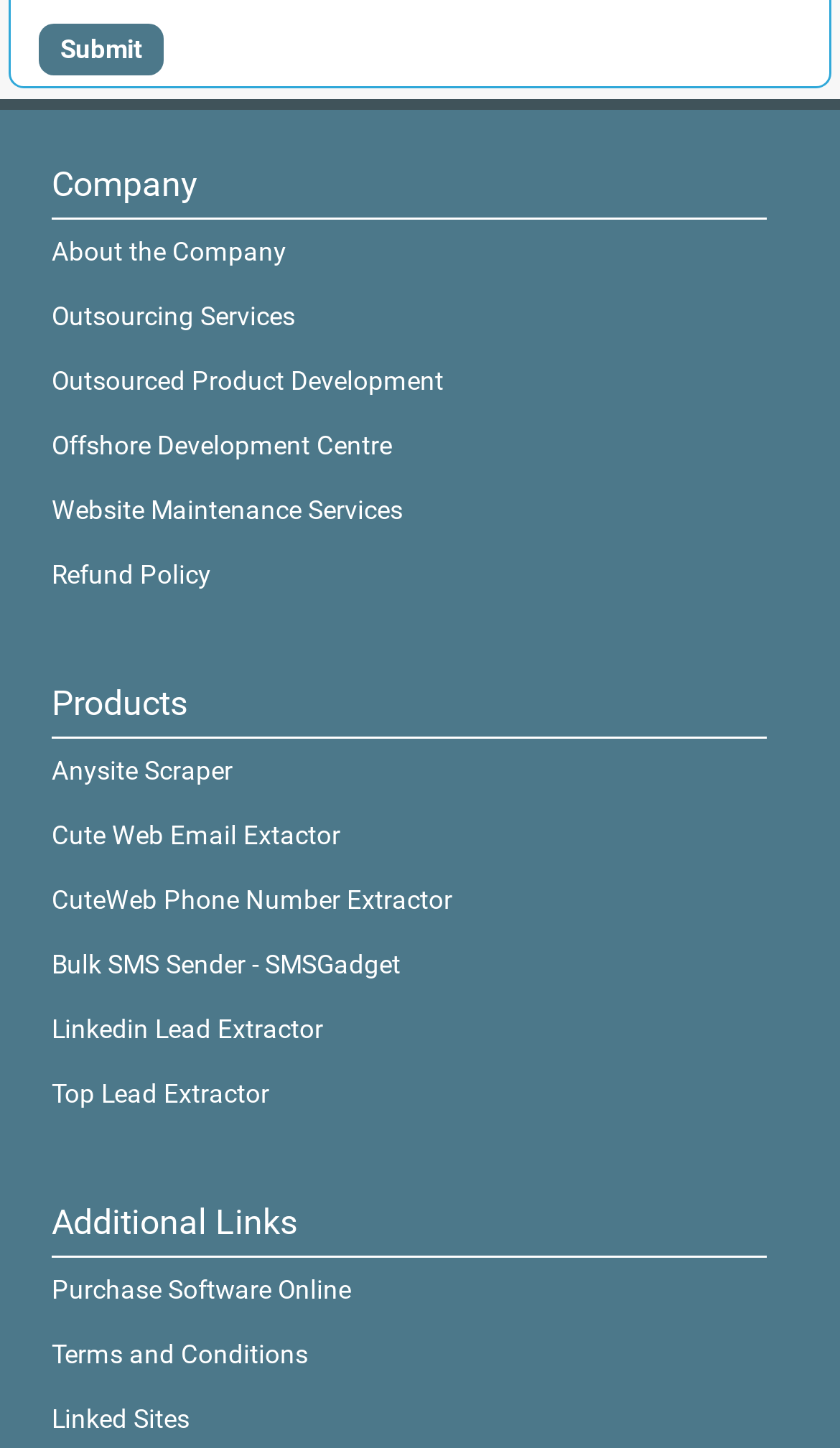Find the bounding box coordinates of the element to click in order to complete this instruction: "Learn about the company". The bounding box coordinates must be four float numbers between 0 and 1, denoted as [left, top, right, bottom].

[0.061, 0.163, 0.341, 0.184]